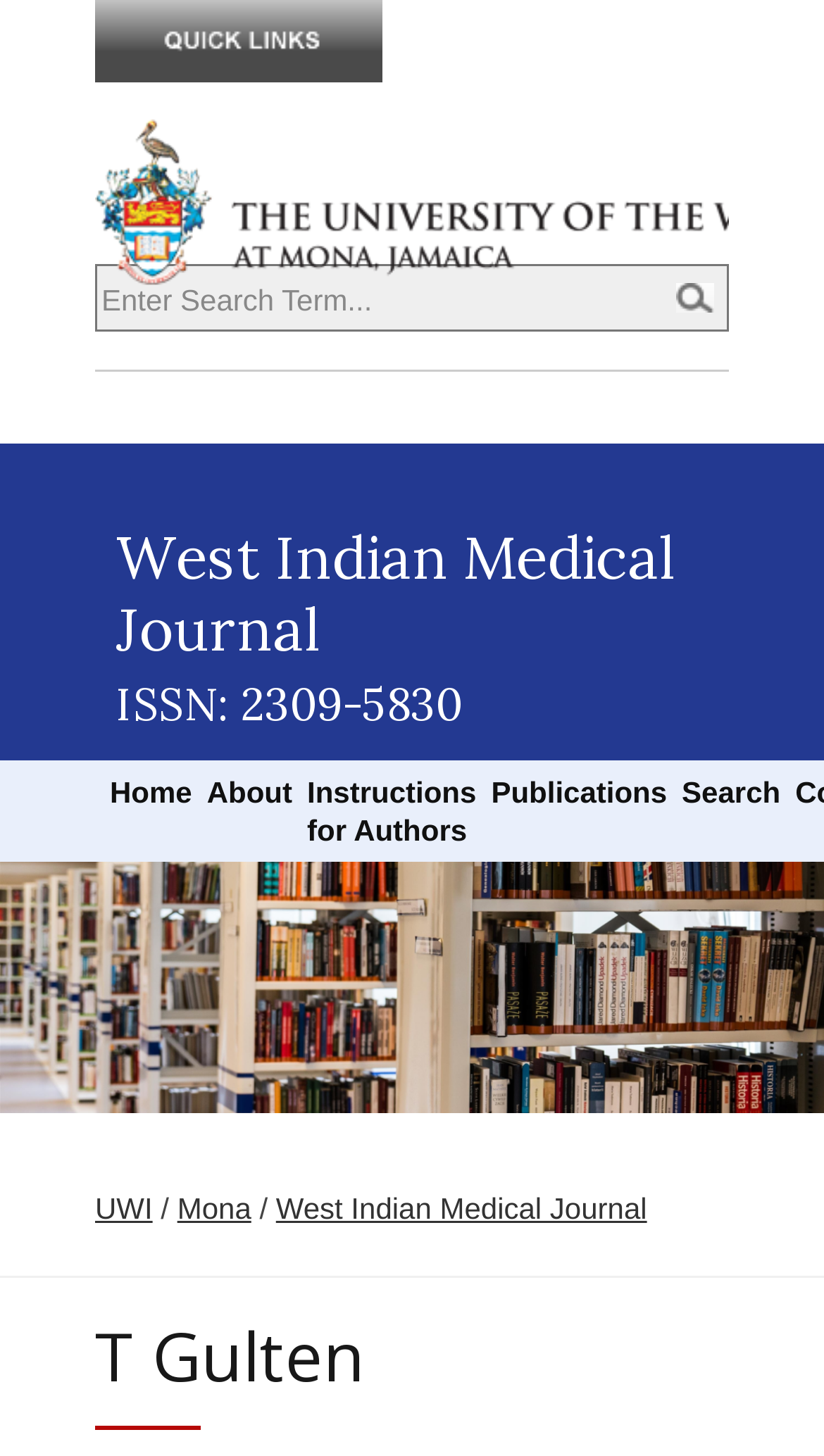Identify the bounding box coordinates of the region I need to click to complete this instruction: "Skip to main content".

[0.0, 0.0, 0.325, 0.001]